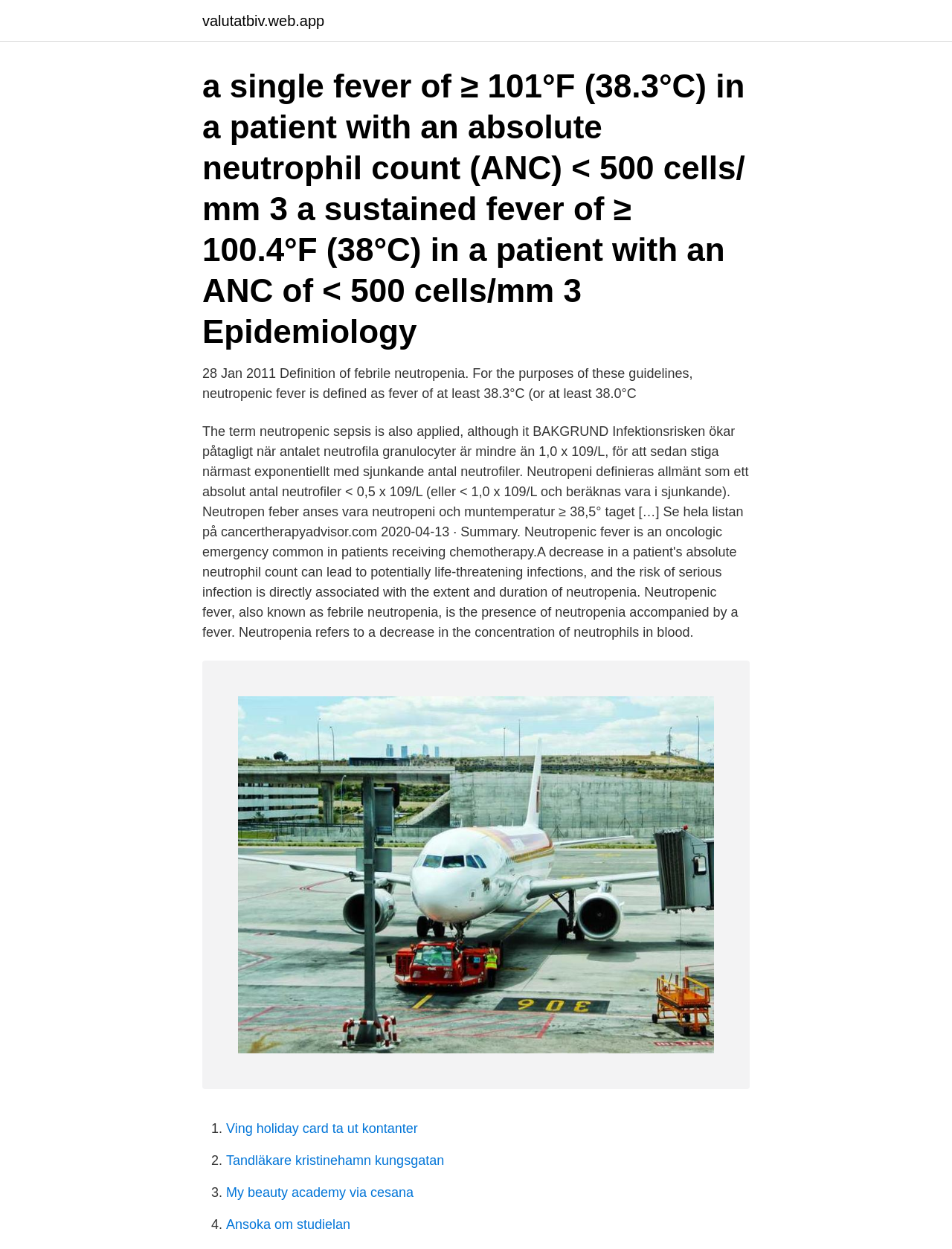Respond to the question below with a single word or phrase:
How many links are listed at the bottom of the webpage?

4